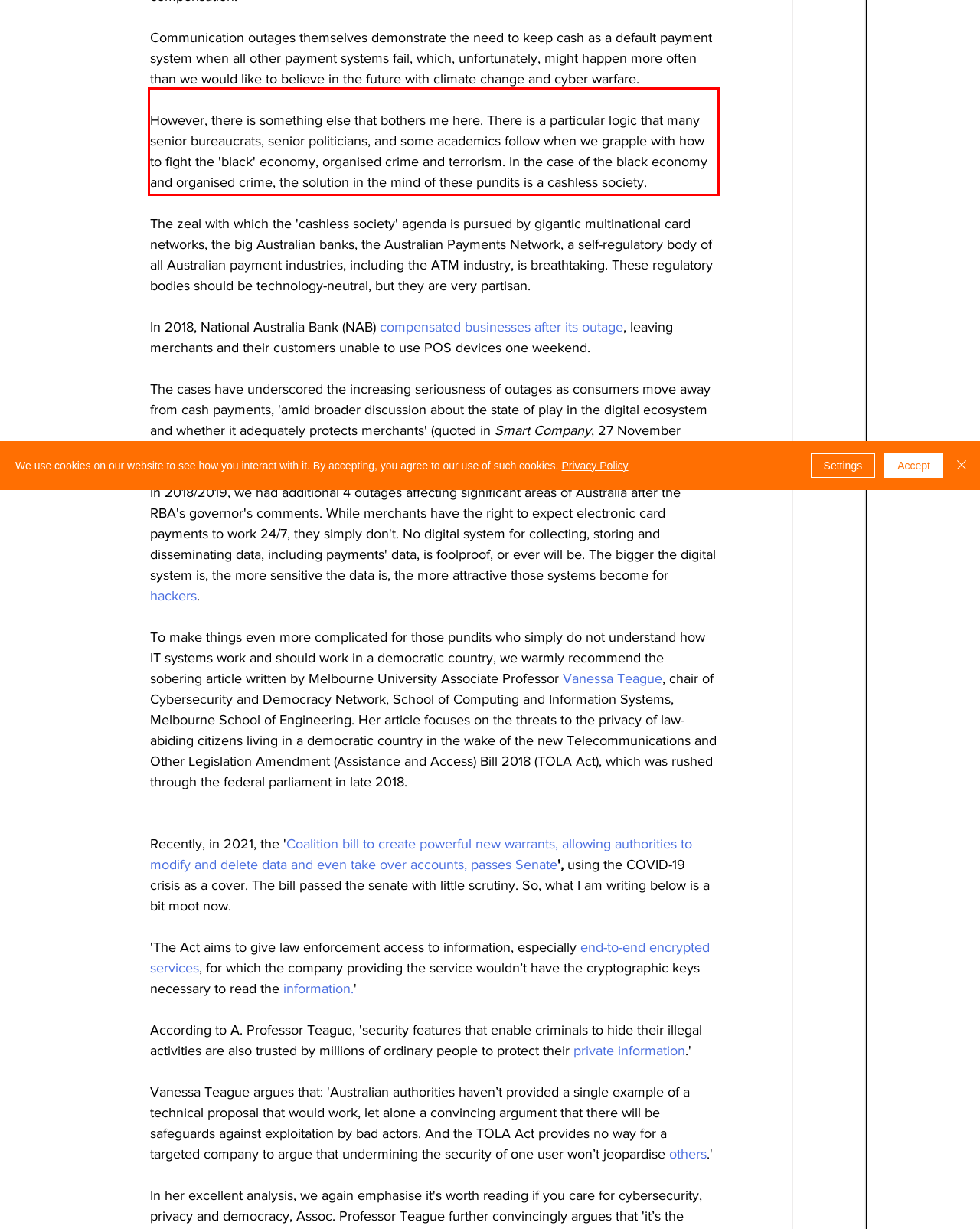Analyze the screenshot of the webpage that features a red bounding box and recognize the text content enclosed within this red bounding box.

However, there is something else that bothers me here. There is a particular logic that many senior bureaucrats, senior politicians, and some academics follow when we grapple with how to fight the 'black' economy, organised crime and terrorism. In the case of the black economy and organised crime, the solution in the mind of these pundits is a cashless society.